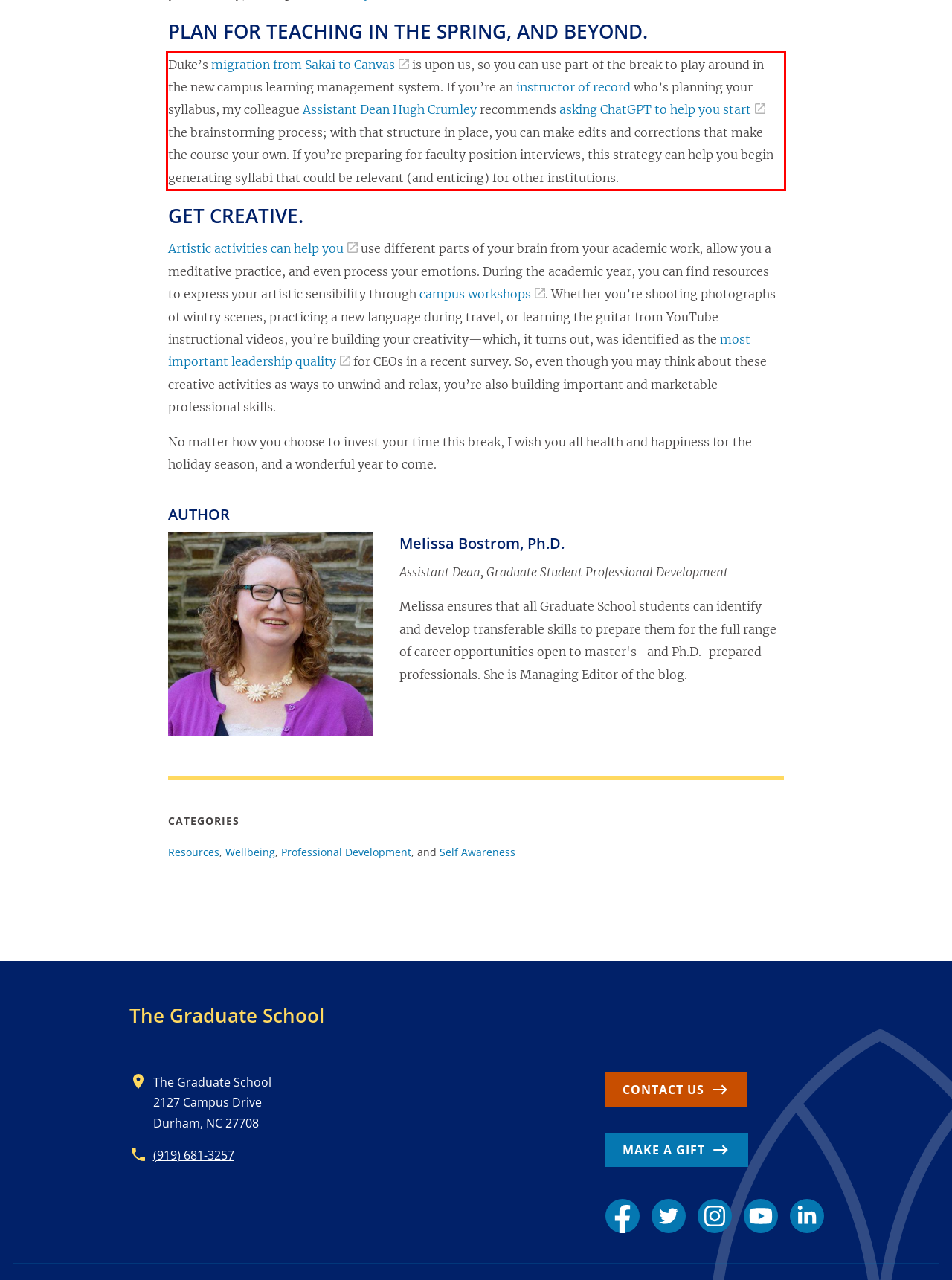Within the screenshot of the webpage, locate the red bounding box and use OCR to identify and provide the text content inside it.

Duke’s migration from Sakai to Canvas is upon us, so you can use part of the break to play around in the new campus learning management system. If you’re an instructor of record who’s planning your syllabus, my colleague Assistant Dean Hugh Crumley recommends asking ChatGPT to help you start the brainstorming process; with that structure in place, you can make edits and corrections that make the course your own. If you’re preparing for faculty position interviews, this strategy can help you begin generating syllabi that could be relevant (and enticing) for other institutions.